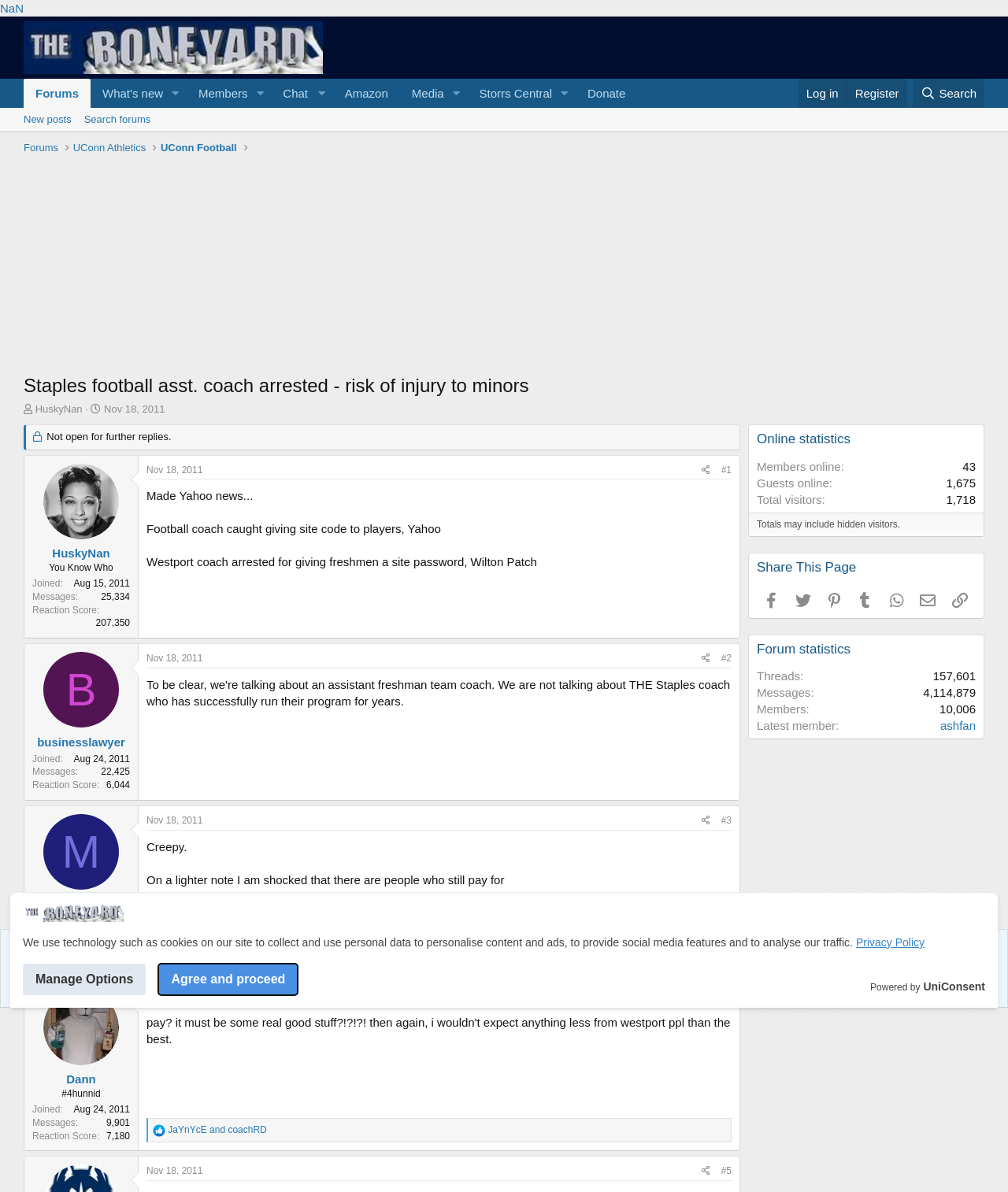Answer the following inquiry with a single word or phrase:
What is the topic of the thread?

Staples football asst. coach arrested